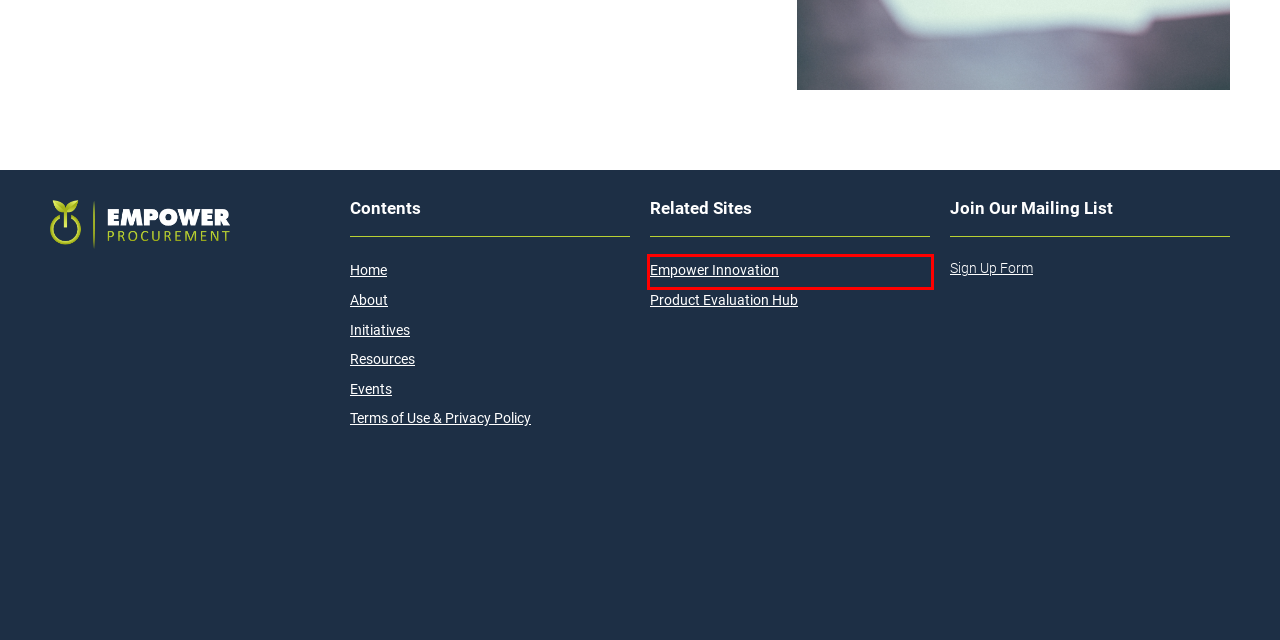Given a screenshot of a webpage with a red bounding box around a UI element, please identify the most appropriate webpage description that matches the new webpage after you click on the element. Here are the candidates:
A. About Us | Who We Are and What We Do - Empower Procurement
B. Product Evaluation Hub: Product Testing for Smarter Purchasing
C. Terms of Use & Privacy Policy - Empower Procurement
D. Resources - Empower Procurement
E. Events - Empower Procurement
F. Home - Empower Procurement
G. Specialized Acquisition Language Library - Empower Procurement
H. Empower Innovation

H